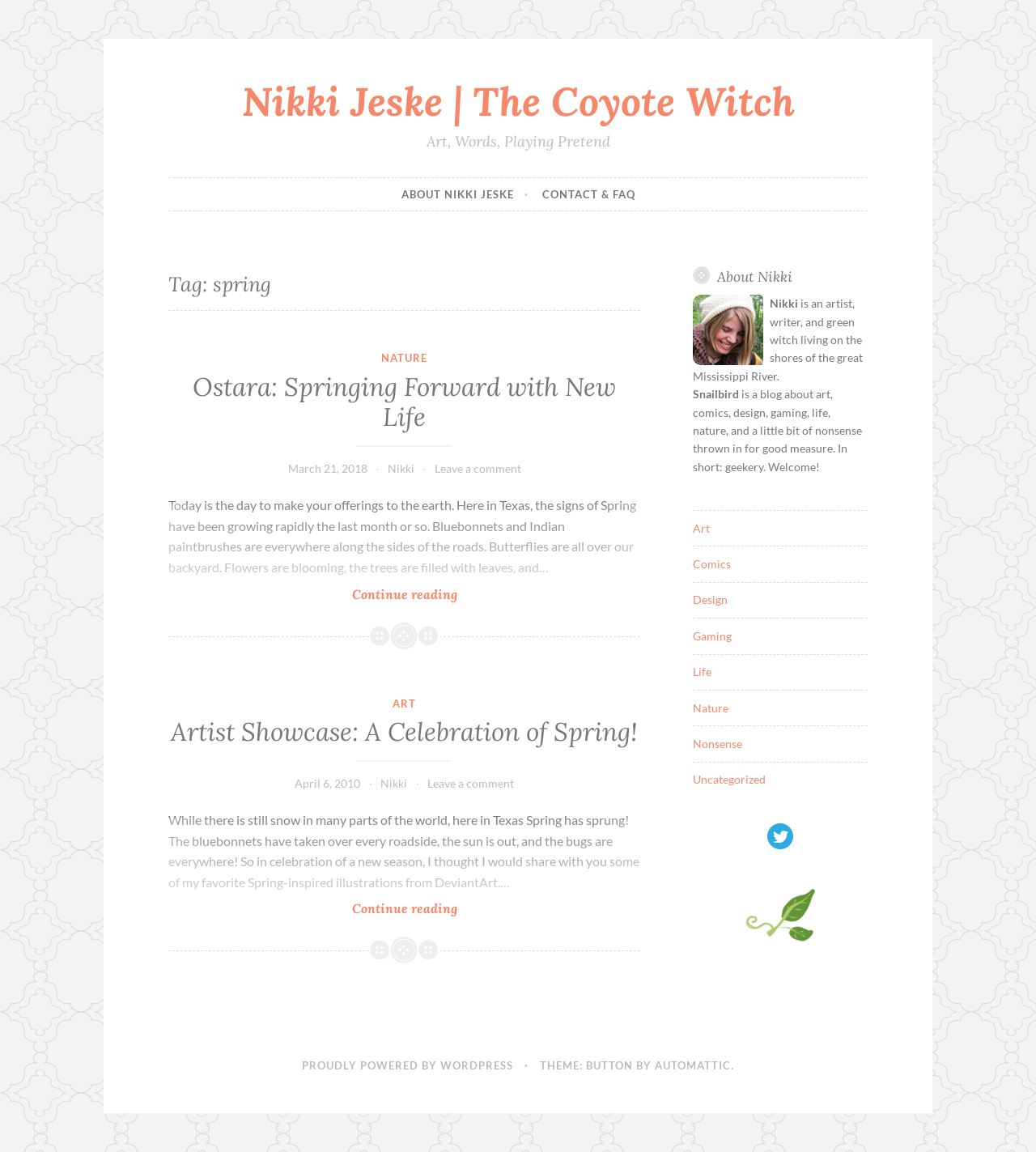Describe all the significant parts and information present on the webpage.

This webpage is a personal blog belonging to Nikki Jeske, also known as The Coyote Witch. At the top of the page, there is a heading with the title "Nikki Jeske | The Coyote Witch" and a link to skip to the content. Below this, there are two main sections: a navigation menu and the main content area.

The navigation menu is located at the top-left of the page and contains links to "ABOUT NIKKI JESKE", "CONTACT & FAQ", and other categories. The main content area is divided into two columns. The left column contains two articles, each with a heading, a link to read more, and a brief summary of the article. The first article is titled "Ostara: Springing Forward with New Life" and discusses the signs of spring in Texas. The second article is titled "Artist Showcase: A Celebration of Spring!" and features illustrations from DeviantArt.

The right column contains a complementary section with a heading "About Nikki" and an image of the author. Below this, there is a brief description of the blog, which covers topics such as art, comics, design, gaming, life, nature, and nonsense. There are also links to various categories and a Twitter link with an accompanying image.

At the bottom of the page, there is a content information section with a link to WordPress and a theme credit. There is also an image with the text "I heart trees!" and a small icon of a Twitter bird. Overall, the webpage has a clean and organized layout, with a focus on showcasing Nikki's writing and artistic talents.